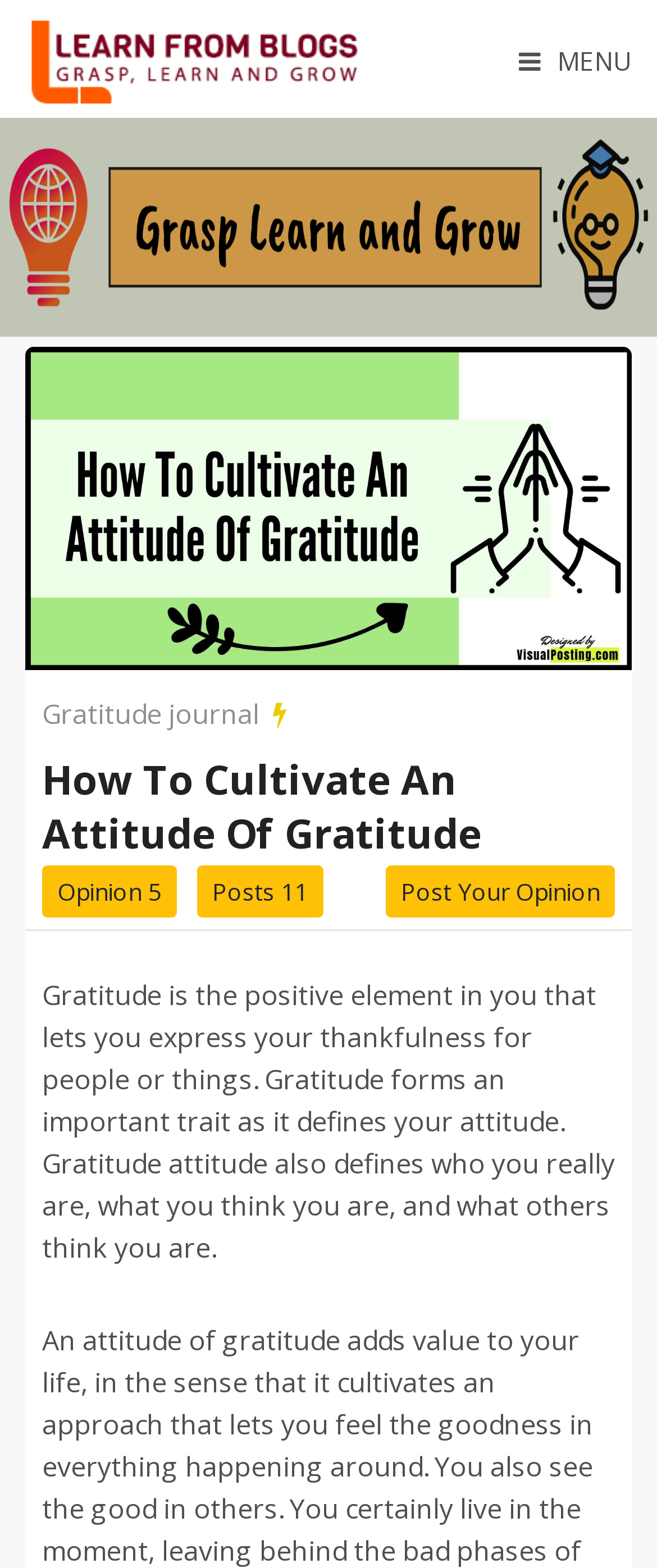Refer to the element description Post Your Opinion and identify the corresponding bounding box in the screenshot. Format the coordinates as (top-left x, top-left y, bottom-right x, bottom-right y) with values in the range of 0 to 1.

[0.587, 0.548, 0.936, 0.585]